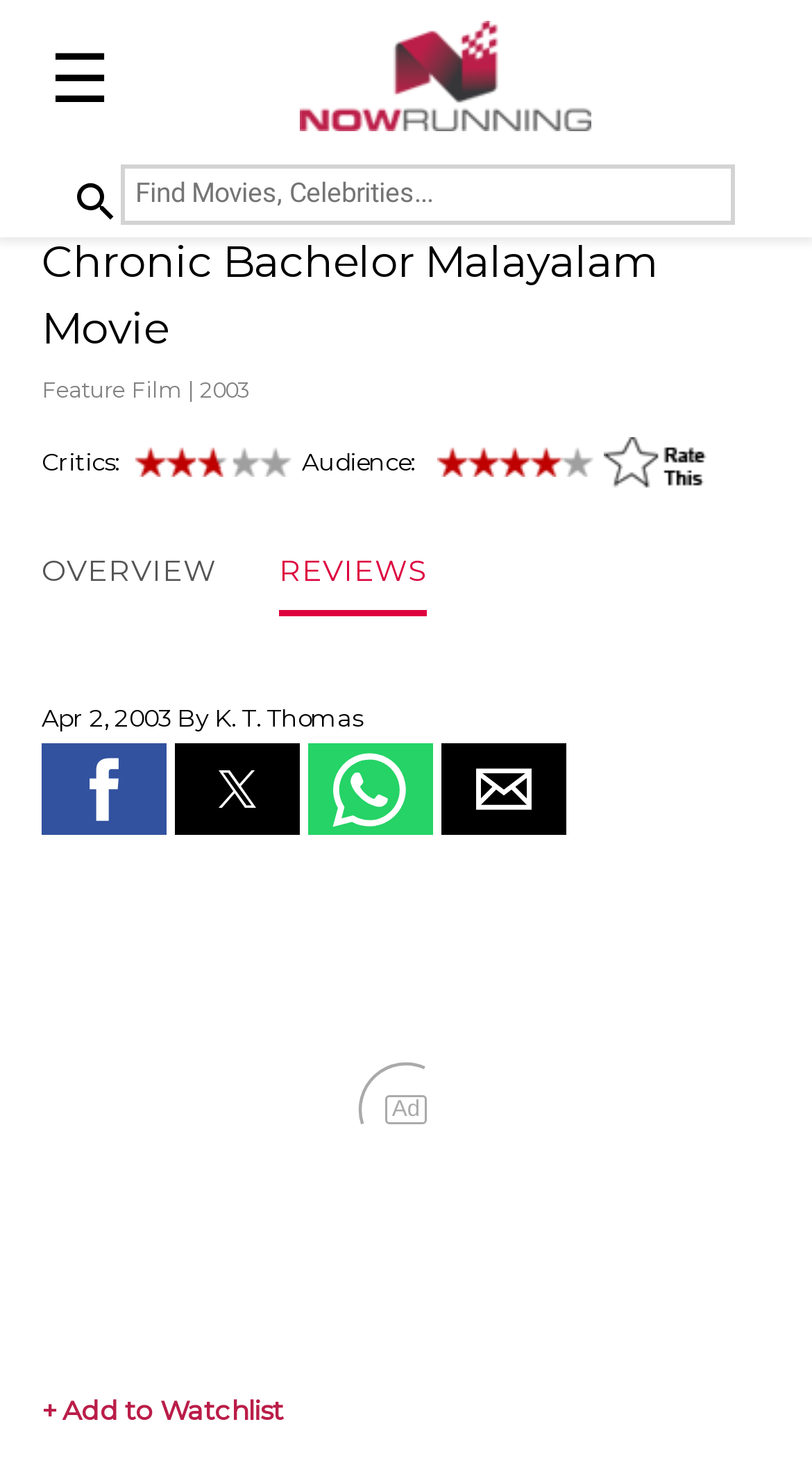What is the rating of the movie by audience?
Using the image, give a concise answer in the form of a single word or short phrase.

4.0 Stars